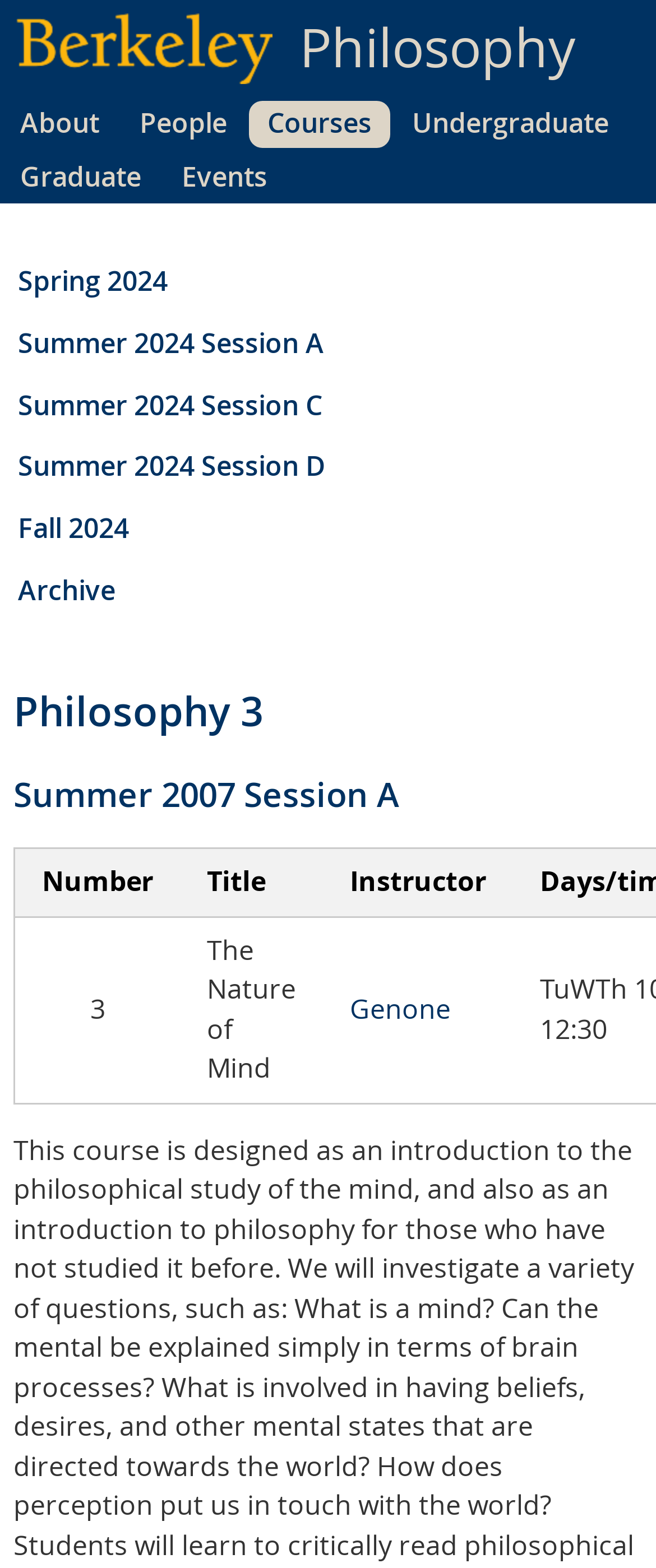Use the details in the image to answer the question thoroughly: 
What is the instructor of the course 'The Nature of Mind'?

I looked at the course table and found the course 'The Nature of Mind'. The instructor of this course is listed as 'Genone', which is indicated by the gridcell element with the text 'Genone'.